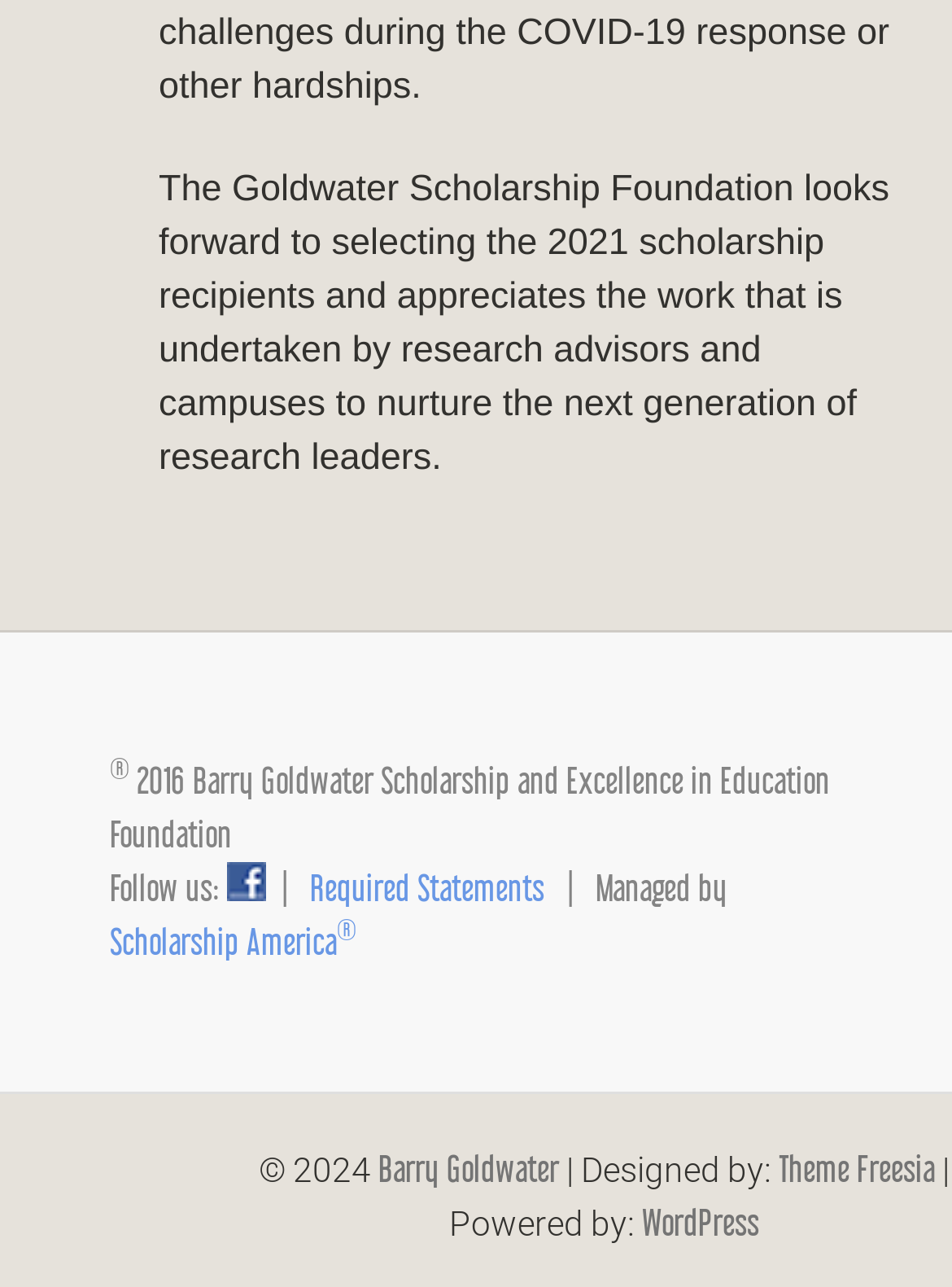What is the name of the foundation?
Refer to the image and respond with a one-word or short-phrase answer.

Barry Goldwater Scholarship and Excellence in Education Foundation